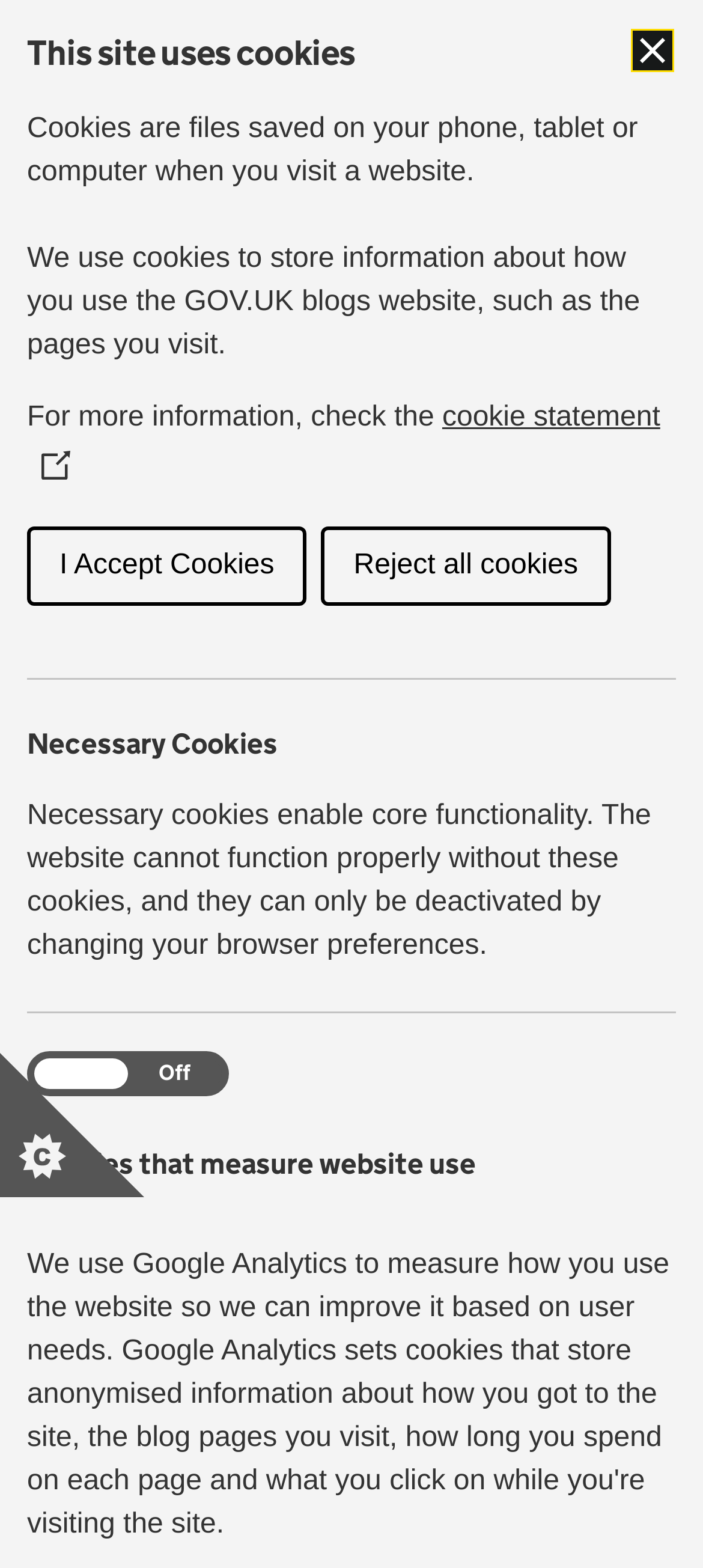Identify the primary heading of the webpage and provide its text.

This site uses cookies